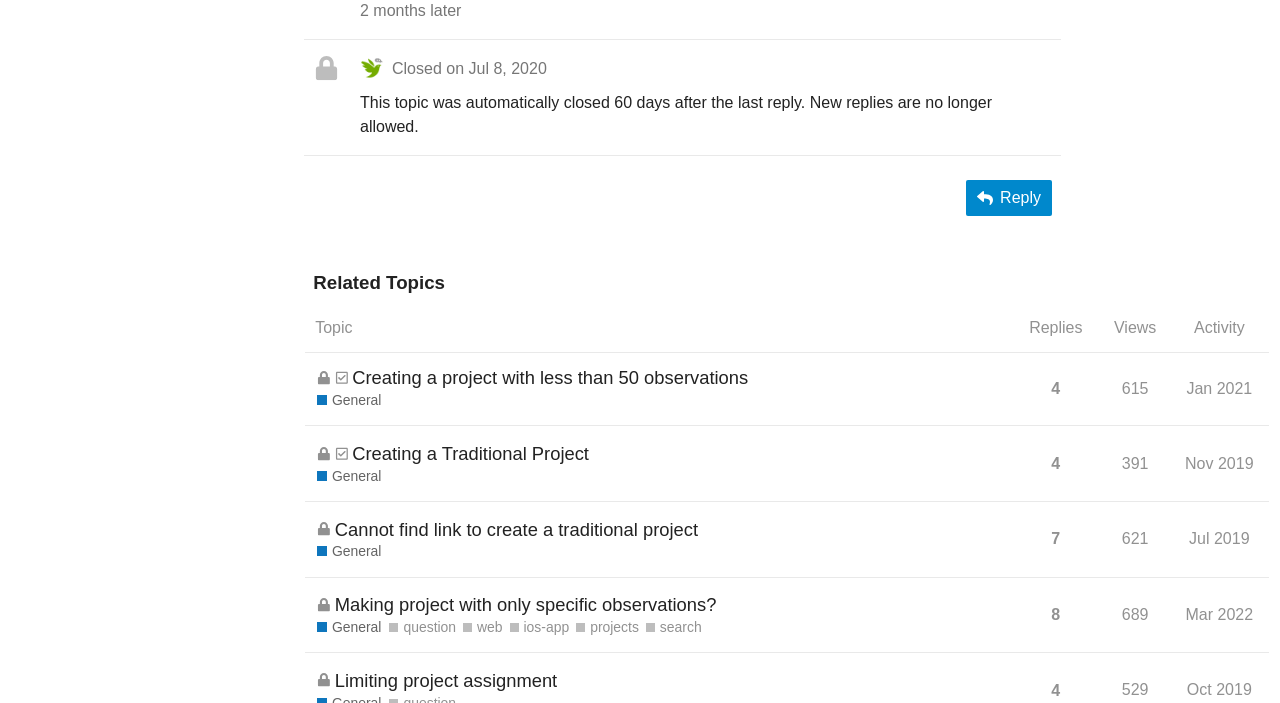Pinpoint the bounding box coordinates of the clickable element to carry out the following instruction: "Click the 'Reply' button."

[0.754, 0.256, 0.822, 0.307]